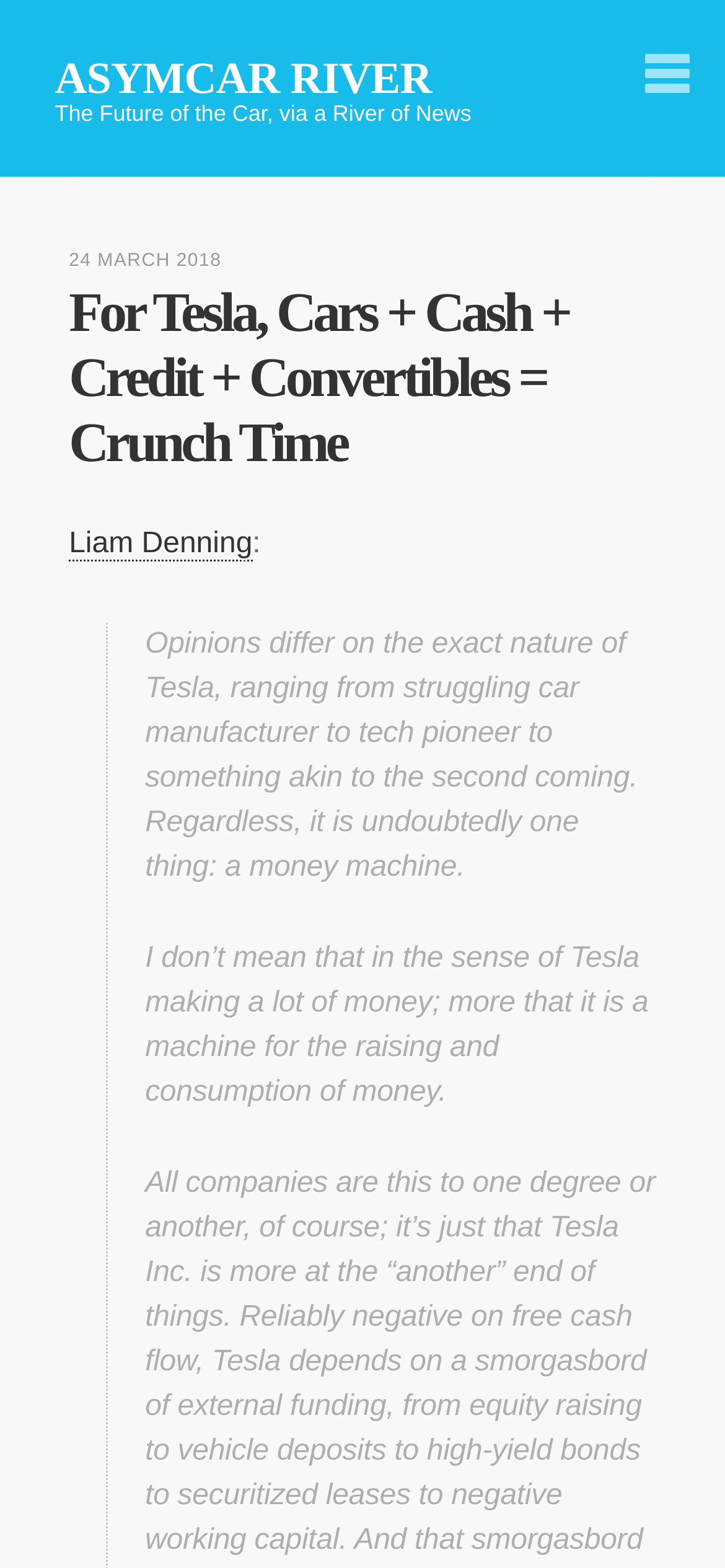Please find the bounding box for the UI element described by: "Liam Denning".

[0.095, 0.336, 0.348, 0.358]